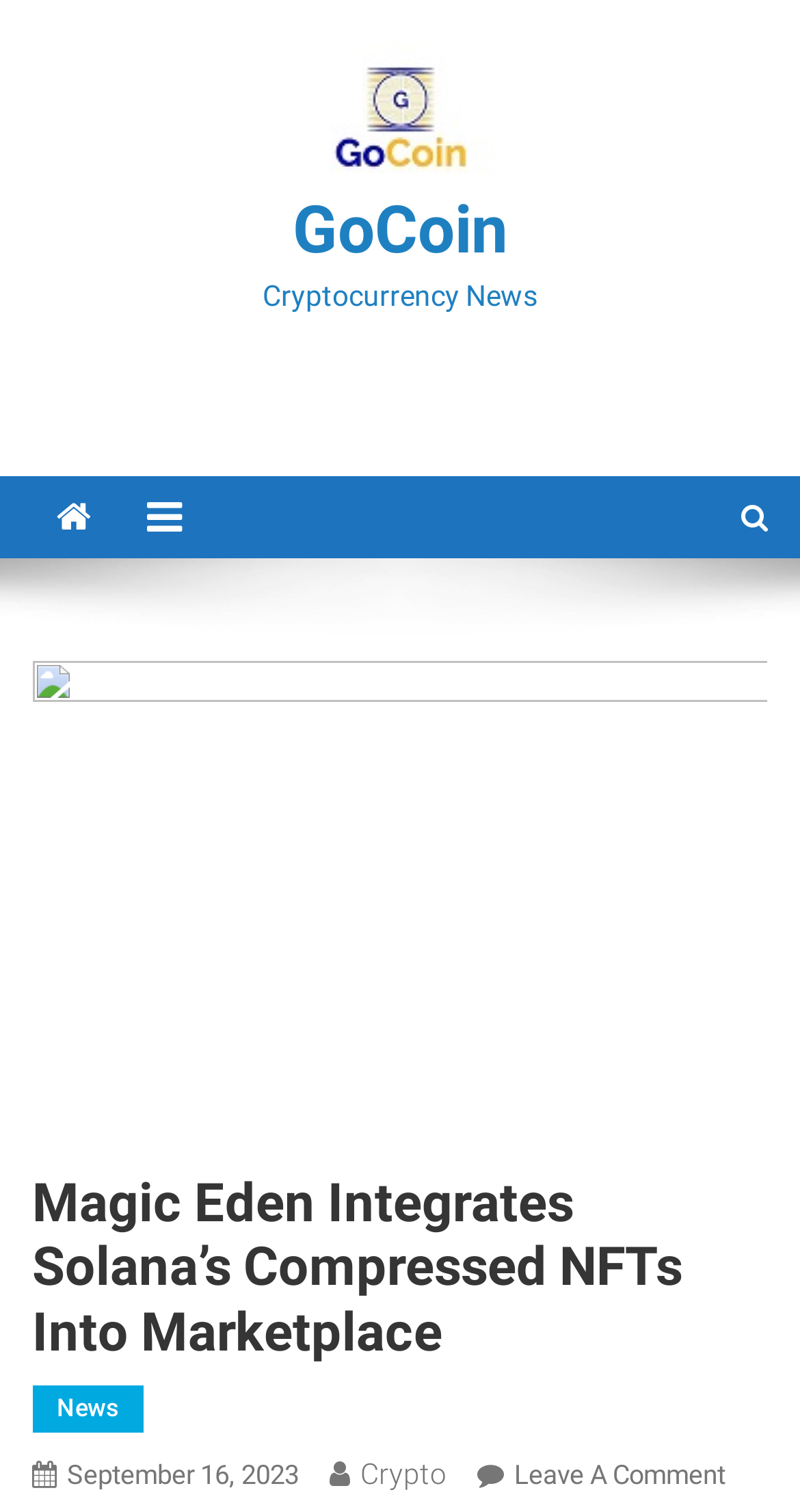Determine the bounding box coordinates (top-left x, top-left y, bottom-right x, bottom-right y) of the UI element described in the following text: Benchmark Law Firm Marketing, LLC.

None